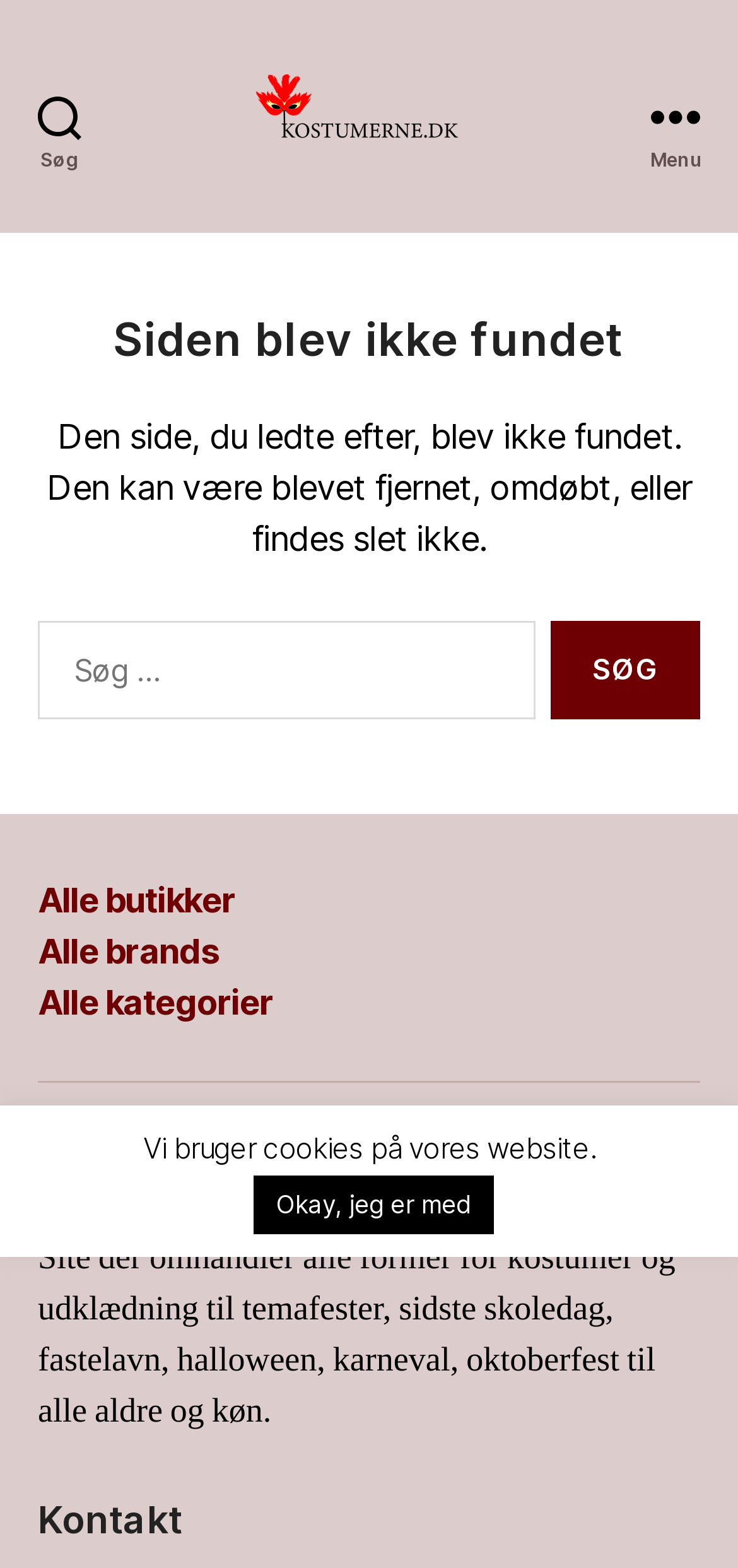Create an in-depth description of the webpage, covering main sections.

This webpage is about Kostumerne.dk, a website that sells costumes and accessories. At the top left, there is a search button labeled "Søg" and a link to the website's homepage, accompanied by a logo image. On the top right, there is a menu button labeled "Menu". 

Below the top section, there is a main content area that takes up most of the page. It starts with a heading that says "Siden blev ikke fundet" (Page not found) and a paragraph of text explaining that the page the user was looking for could not be found. 

Underneath the error message, there is a search bar with a label "Søg efter:" (Search for:) and a search button labeled "SØG". 

On the left side of the page, there is a navigation section labeled "Sidefod" (Sidebar) that contains links to "Alle butikker" (All stores), "Alle brands" (All brands), and "Alle kategorier" (All categories). 

Further down the page, there is a section about the website, with a heading "Om kostumerne.dk" (About Kostumerne.dk) and a paragraph of text describing the website's content. 

Finally, at the bottom of the page, there is a section with a heading "Kontakt" (Contact) and a notice about the website's use of cookies, accompanied by an "Okay, jeg er med" (Okay, I agree) button.